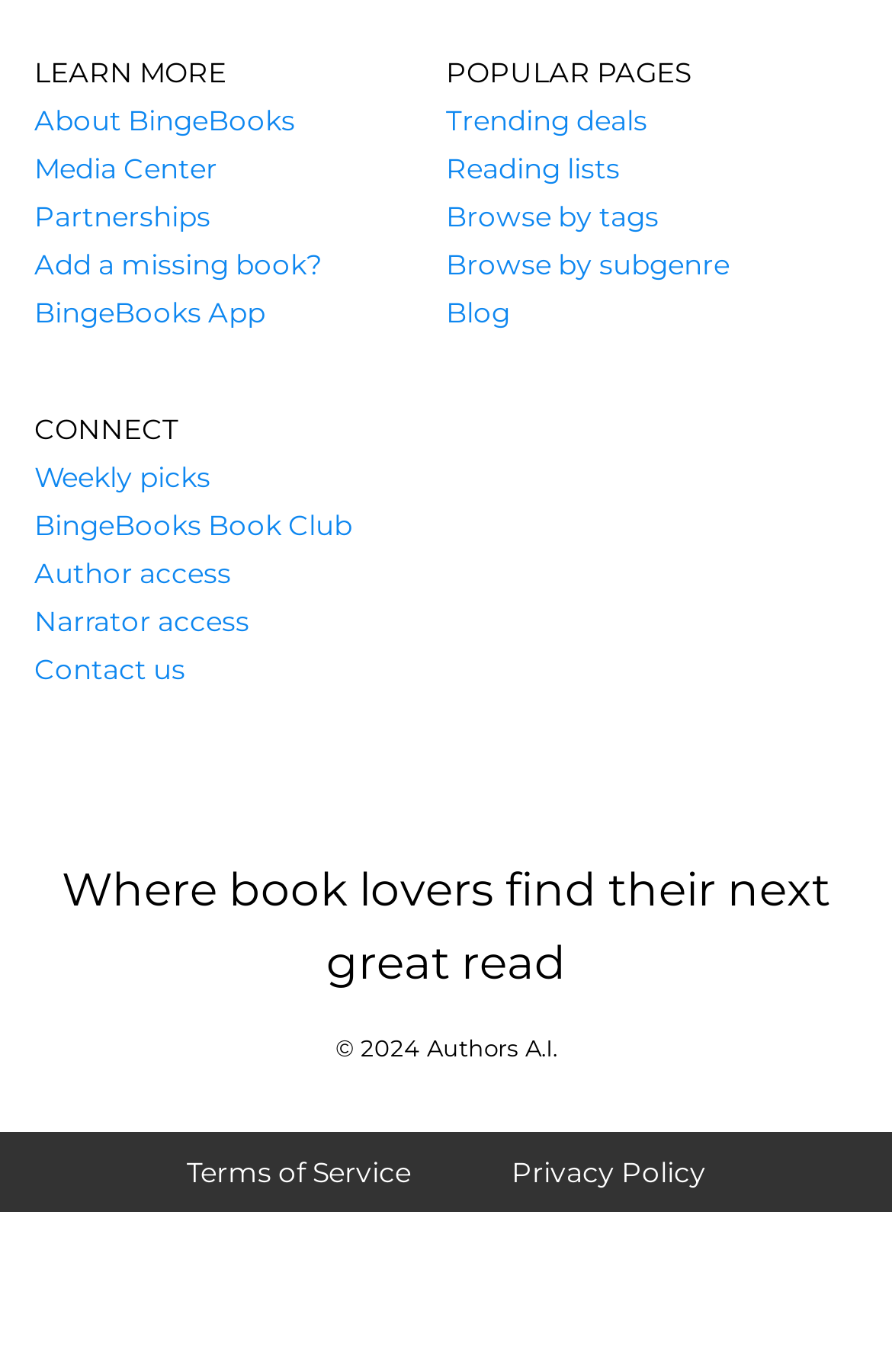Give a one-word or short phrase answer to the question: 
What is the copyright information at the bottom of the page?

© 2024 Authors A.I.